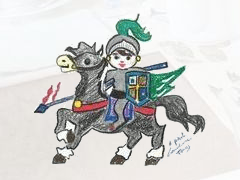What is the horse's mane like?
Using the image, provide a concise answer in one word or a short phrase.

Vibrant